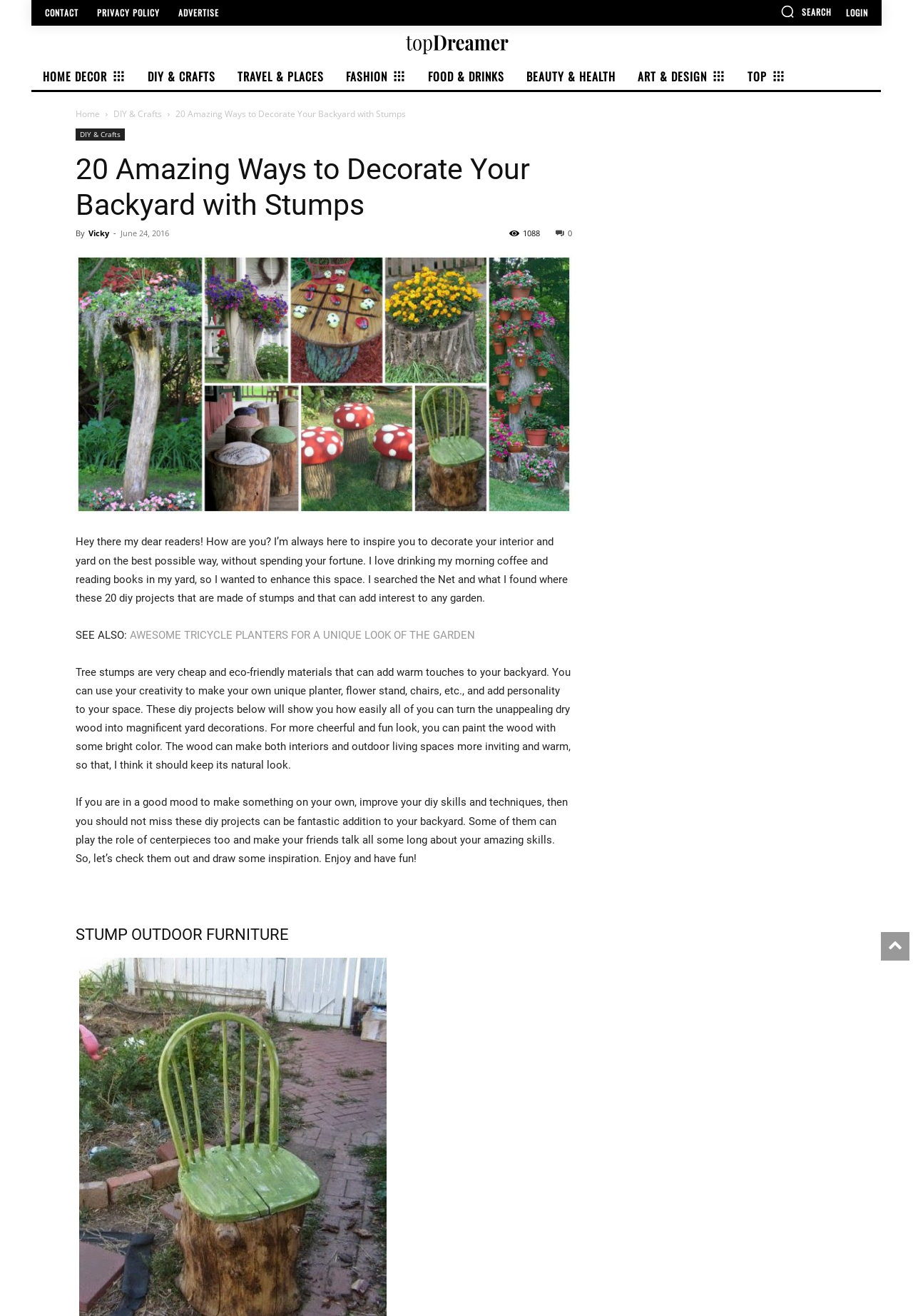Use a single word or phrase to answer the following:
What is the purpose of using tree stumps in backyard decoration?

Add warm touches